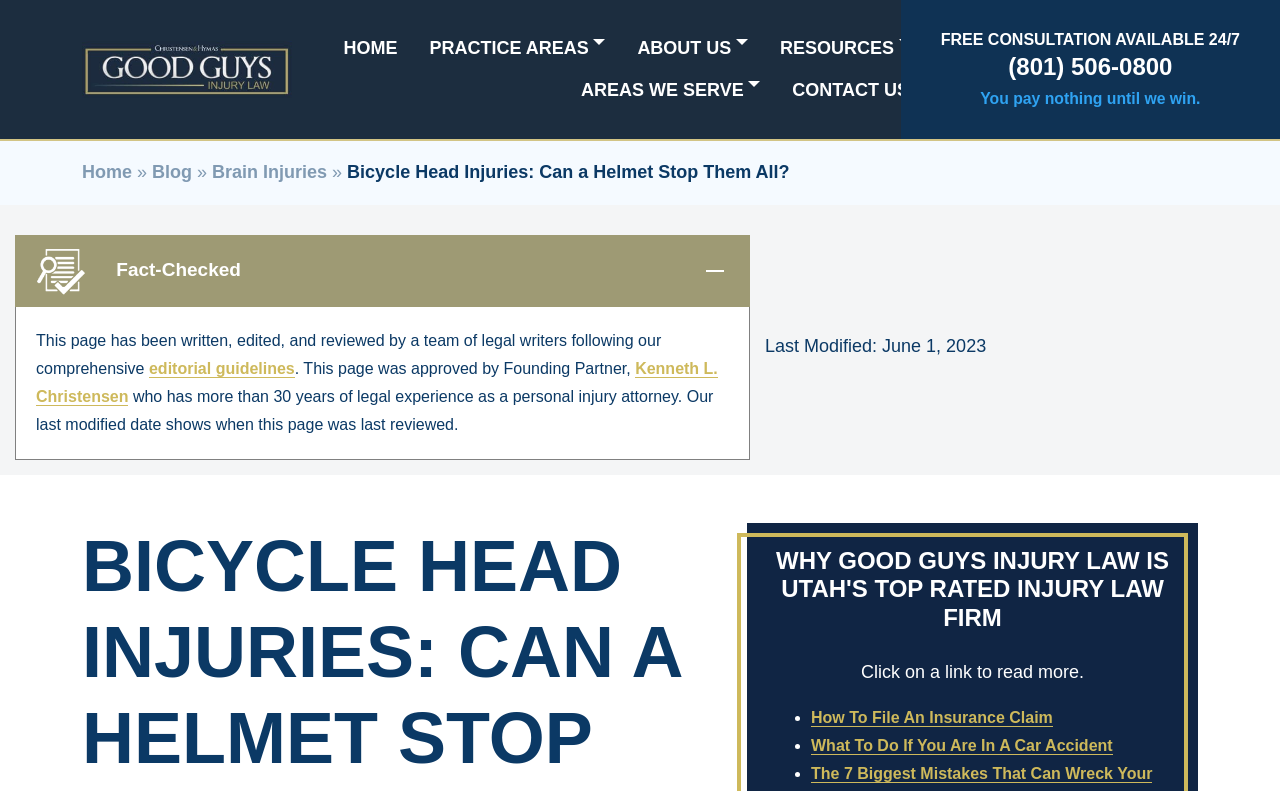What is the text of the free consultation availability?
Answer briefly with a single word or phrase based on the image.

FREE CONSULTATION AVAILABLE 24/7